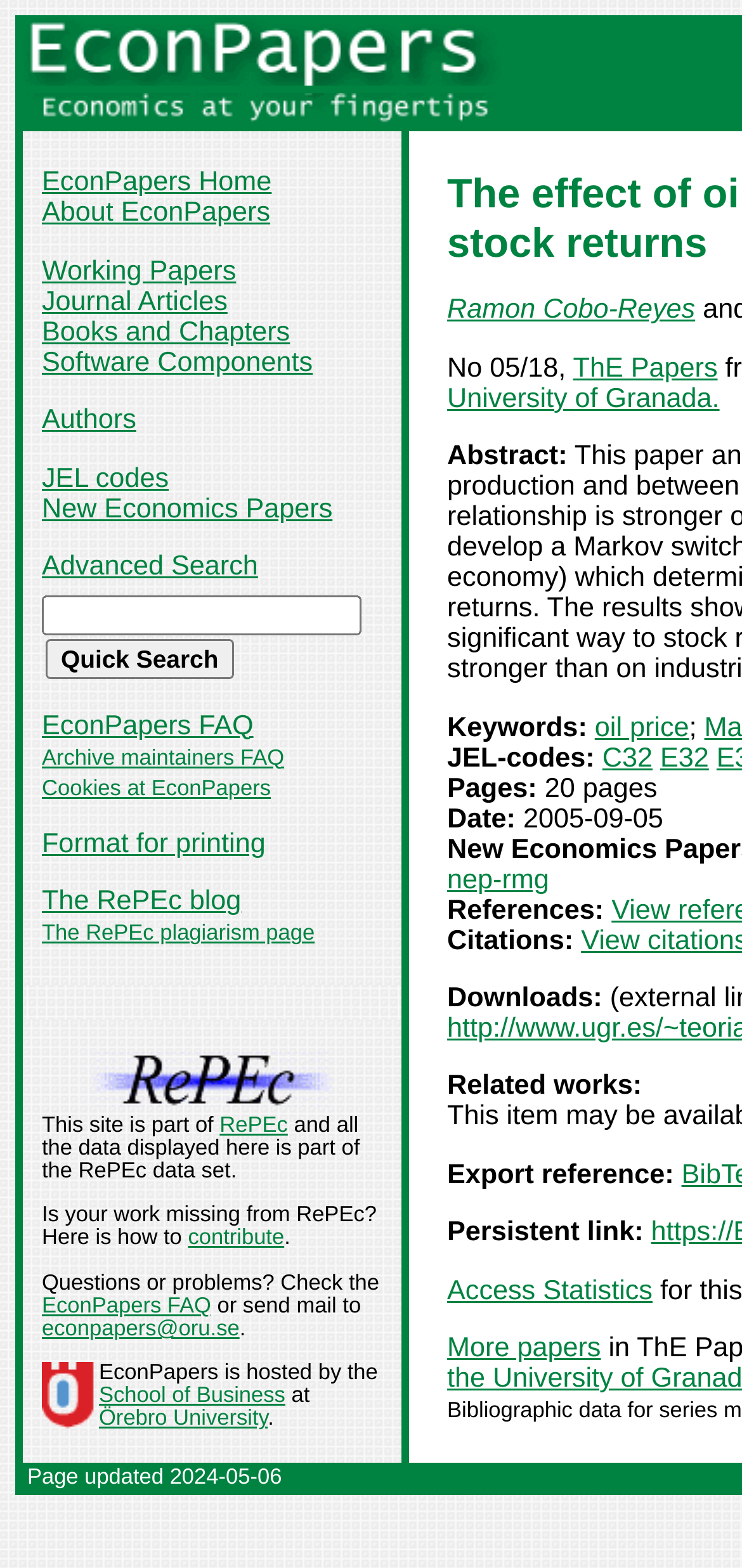What university hosts EconPapers?
Using the picture, provide a one-word or short phrase answer.

Örebro University